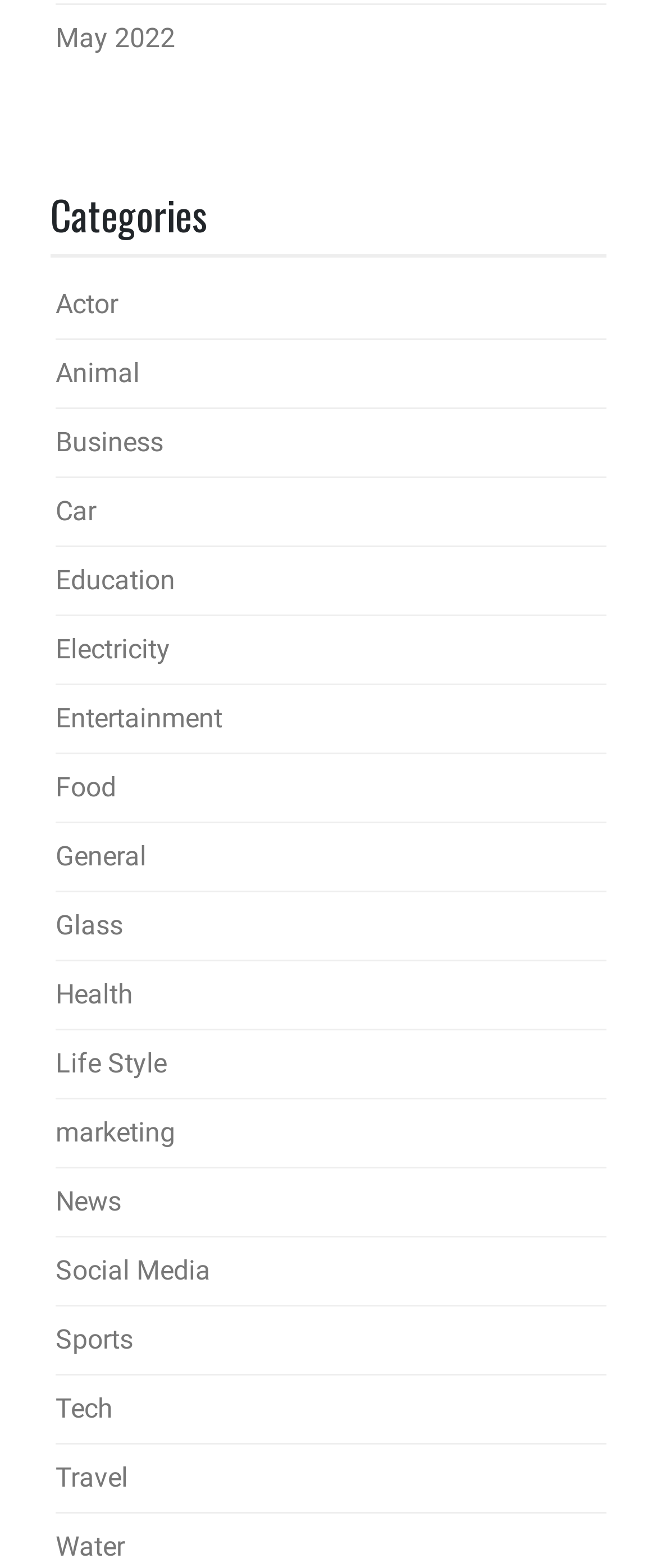Is 'Education' listed above or below 'Entertainment'?
Please provide a single word or phrase as your answer based on the screenshot.

above